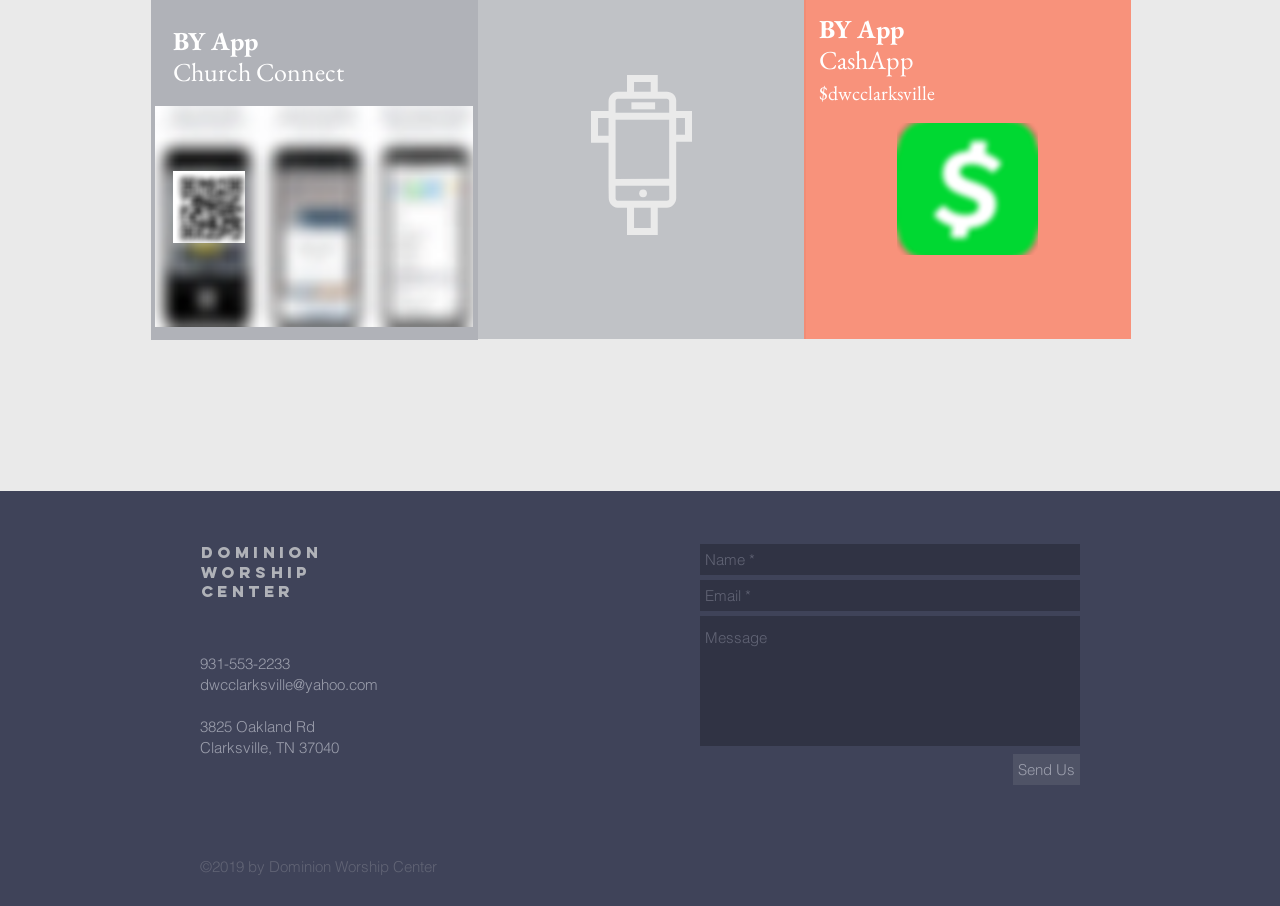Use a single word or phrase to answer this question: 
What is the phone number of the church?

931-553-2233